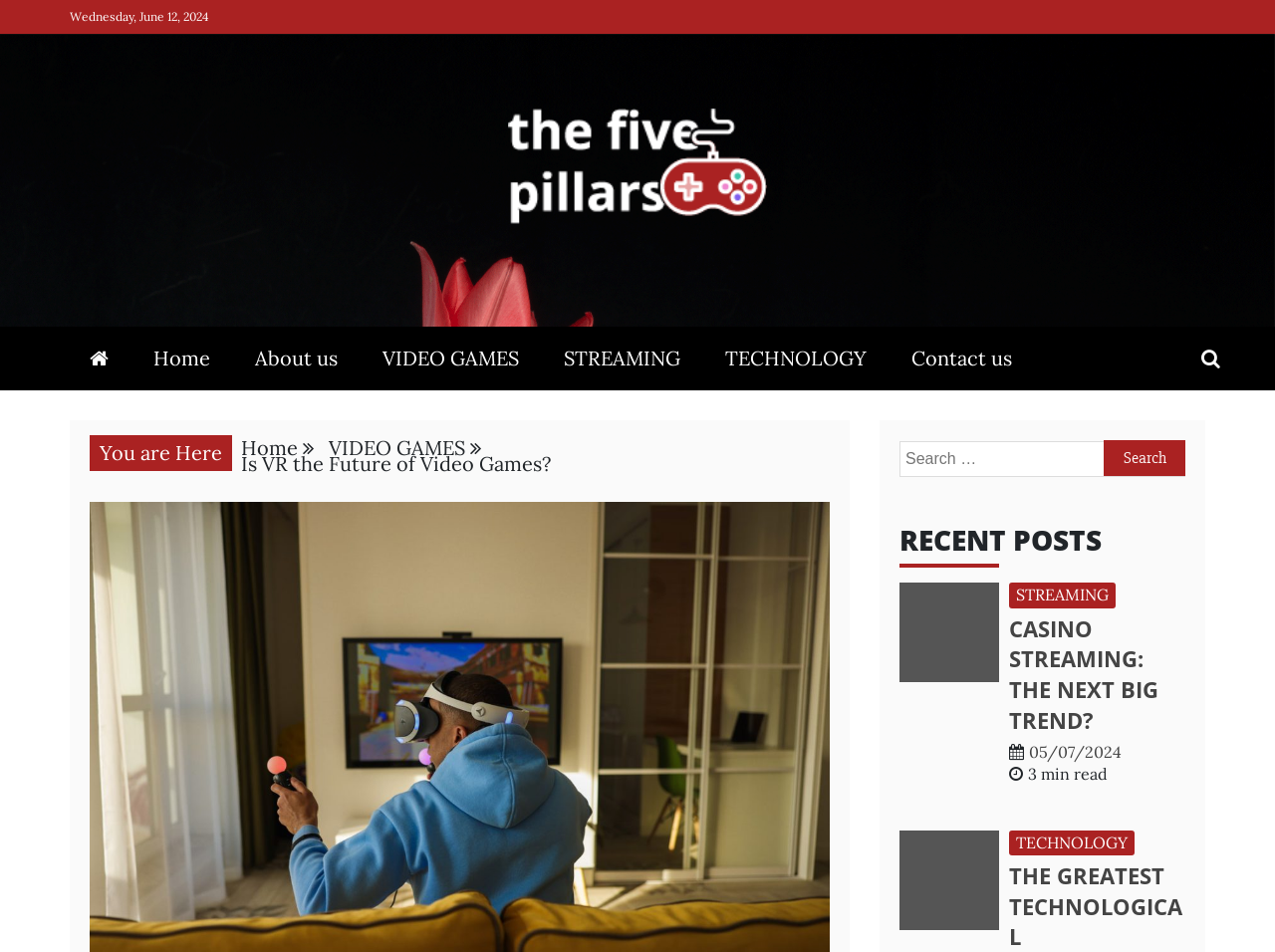How long does it take to read the post 'CASINO STREAMING: THE NEXT BIG TREND?'?
Look at the image and respond with a one-word or short phrase answer.

3 min